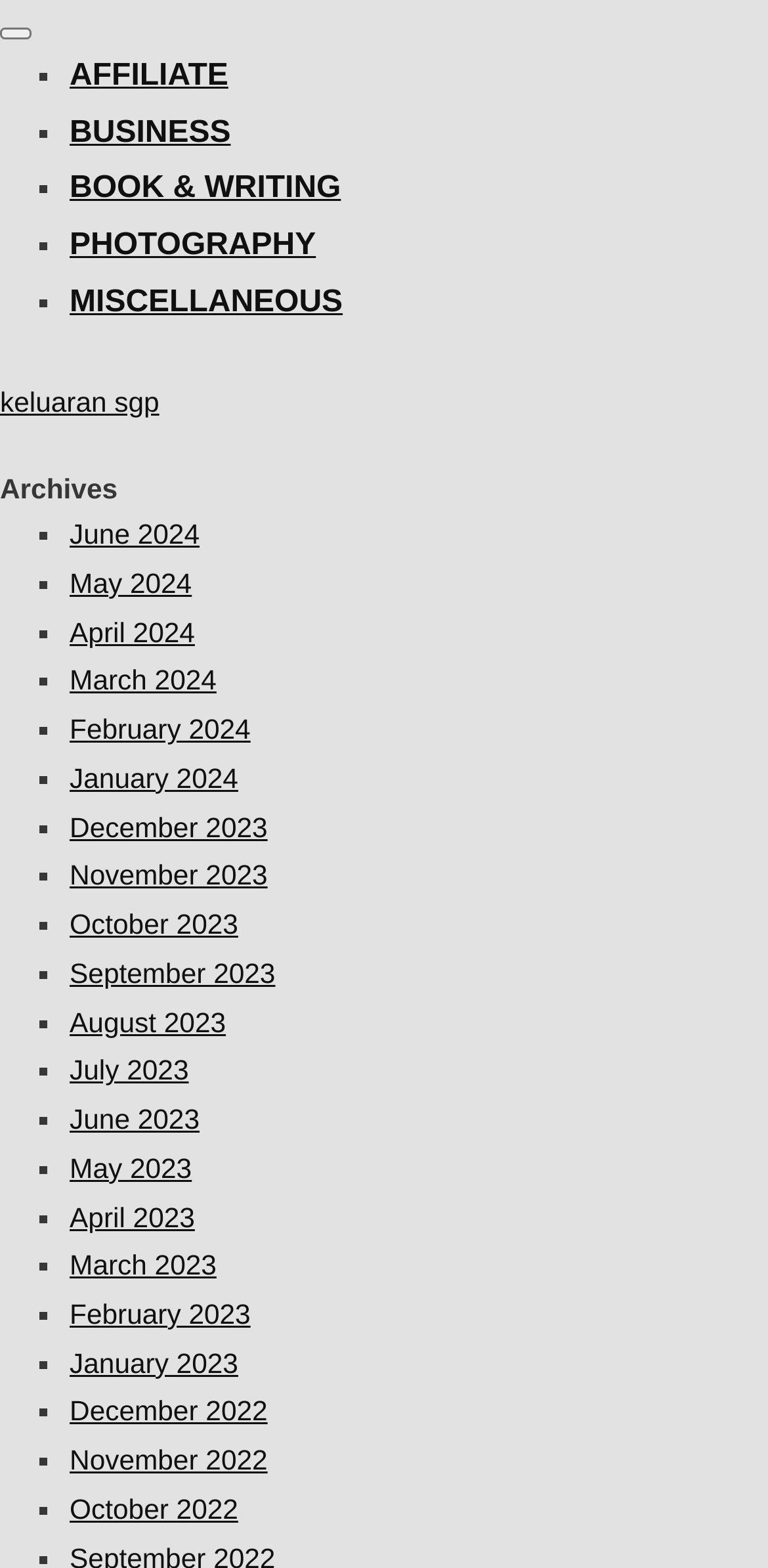How many links are listed under the 'Archives' section?
Please give a detailed and elaborate answer to the question based on the image.

The 'Archives' section lists 24 links, each representing a month from June 2024 to December 2022, with a list marker '■' preceding each link.